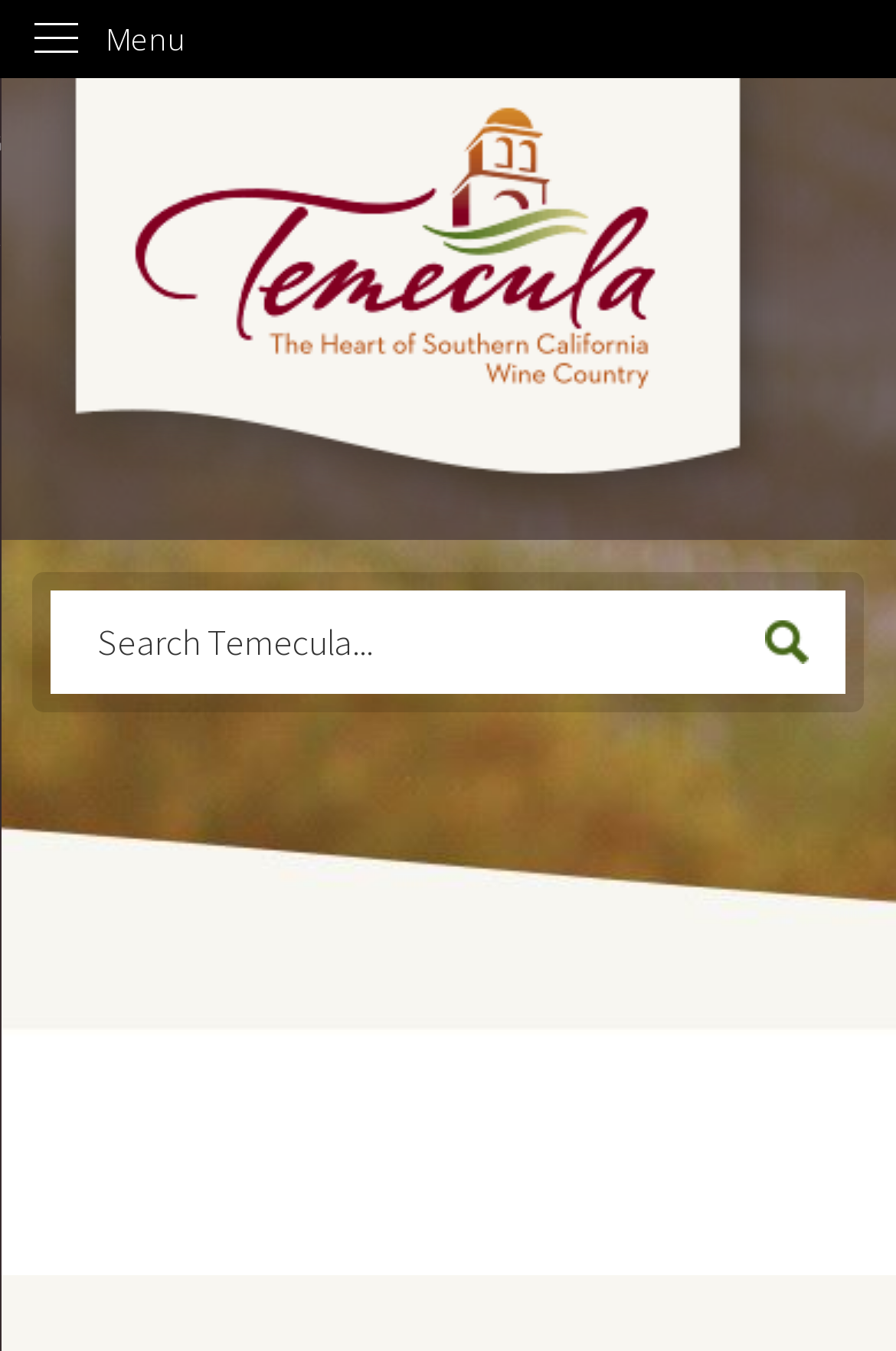What is the purpose of the textbox?
Utilize the information in the image to give a detailed answer to the question.

The textbox is located within the 'Search' region, and it is not required, indicating that it is used for users to input search queries.